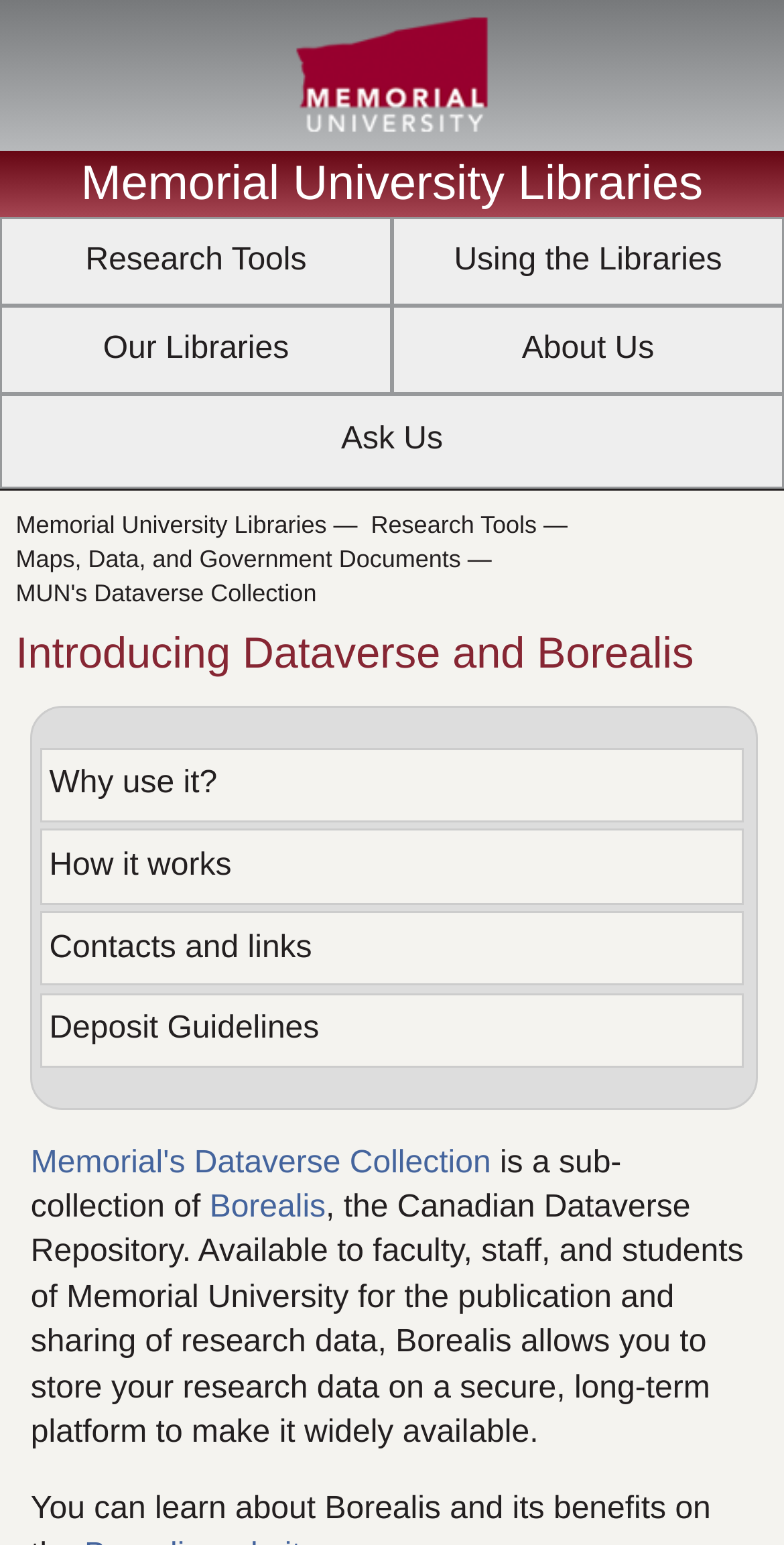Identify the bounding box for the UI element specified in this description: "Borealis". The coordinates must be four float numbers between 0 and 1, formatted as [left, top, right, bottom].

[0.267, 0.771, 0.415, 0.794]